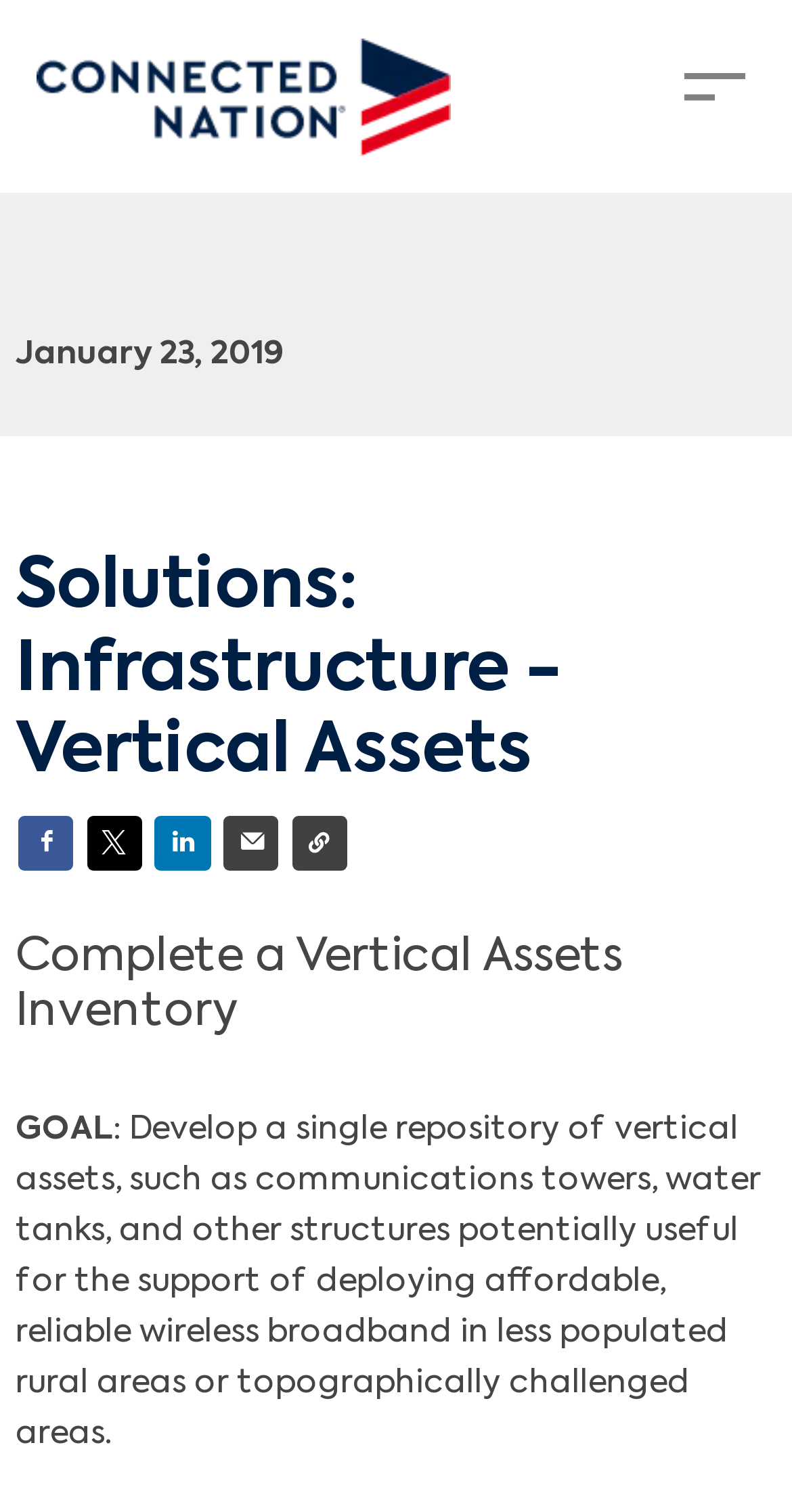What is the goal mentioned on the webpage?
Answer the question based on the image using a single word or a brief phrase.

Develop a single repository of vertical assets